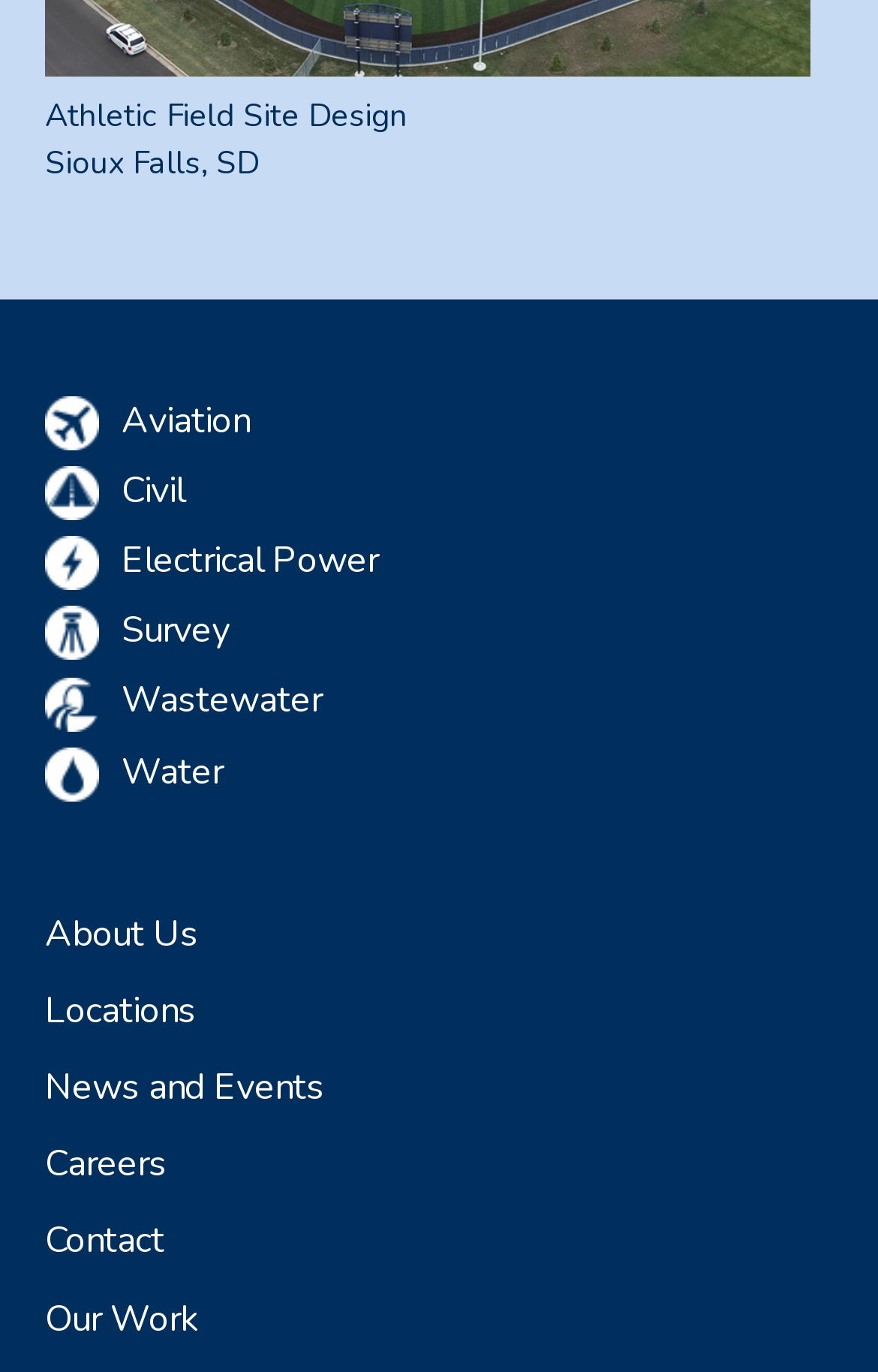Identify the bounding box coordinates for the UI element described as follows: "Electrical Power". Ensure the coordinates are four float numbers between 0 and 1, formatted as [left, top, right, bottom].

[0.051, 0.386, 0.949, 0.435]